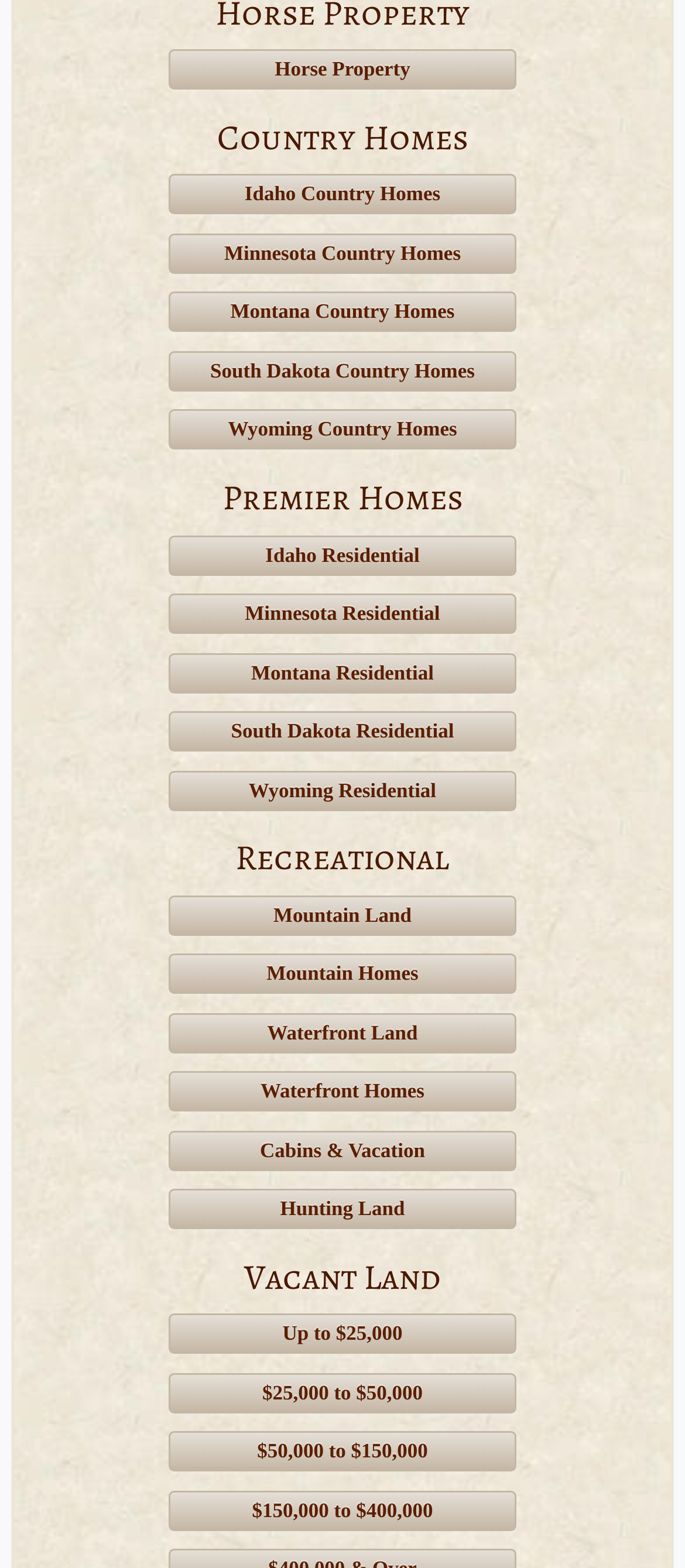Determine the bounding box coordinates of the region that needs to be clicked to achieve the task: "Check out Cabins & Vacation".

[0.246, 0.721, 0.754, 0.747]